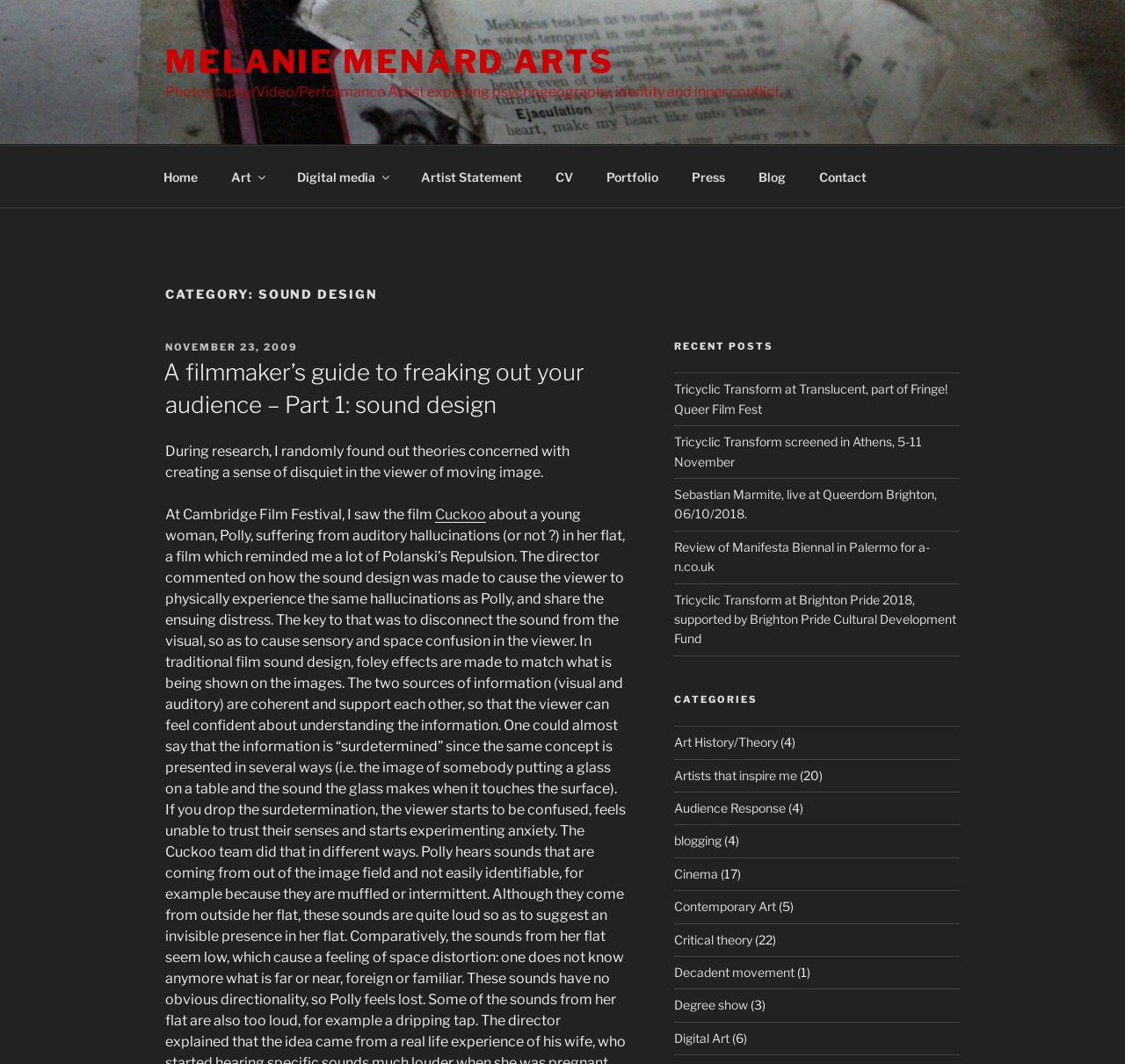Answer this question using a single word or a brief phrase:
How many posts are listed under 'Art History/Theory'?

4